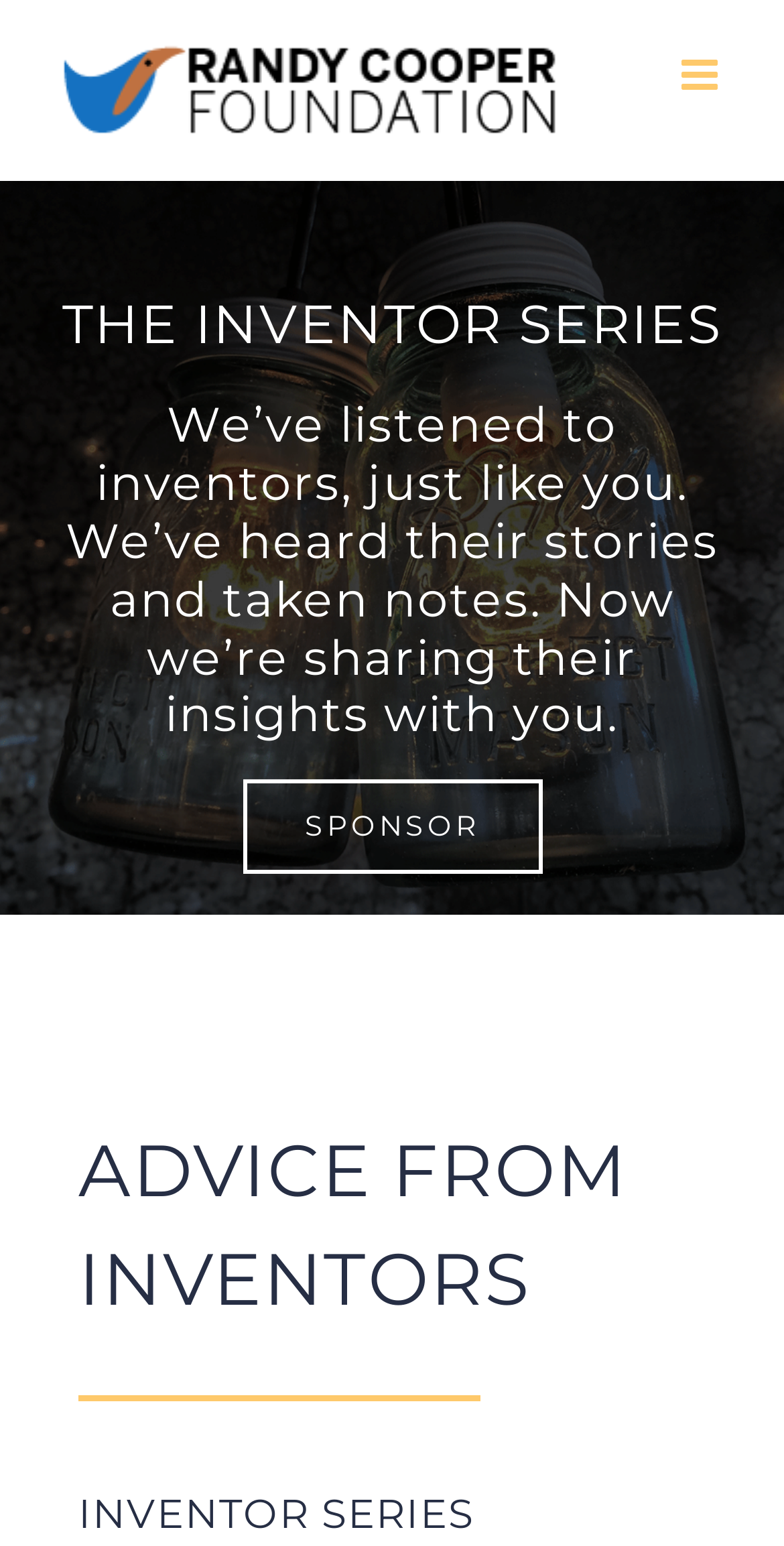Using the provided element description "aria-label="Toggle mobile menu"", determine the bounding box coordinates of the UI element.

[0.869, 0.035, 0.923, 0.062]